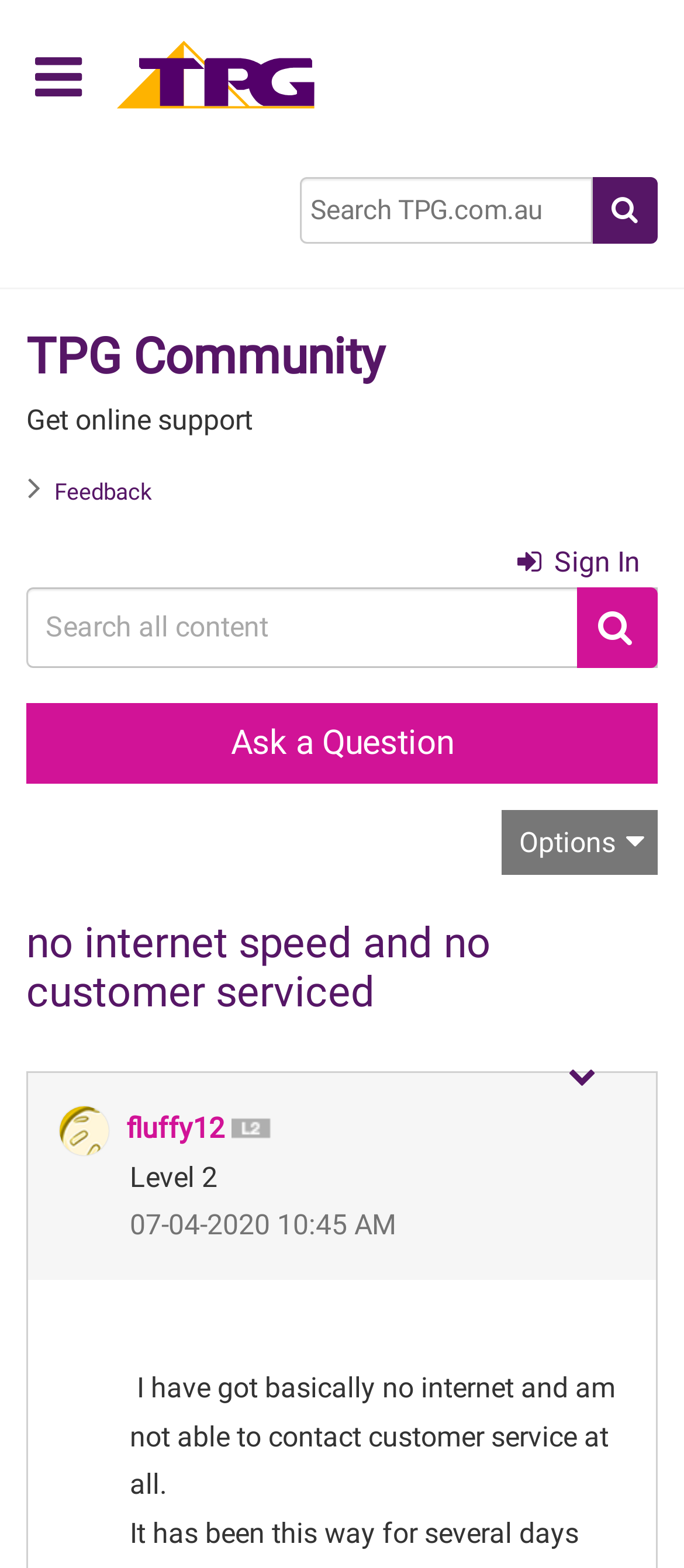Please identify the bounding box coordinates of the area I need to click to accomplish the following instruction: "Download event conditions".

None